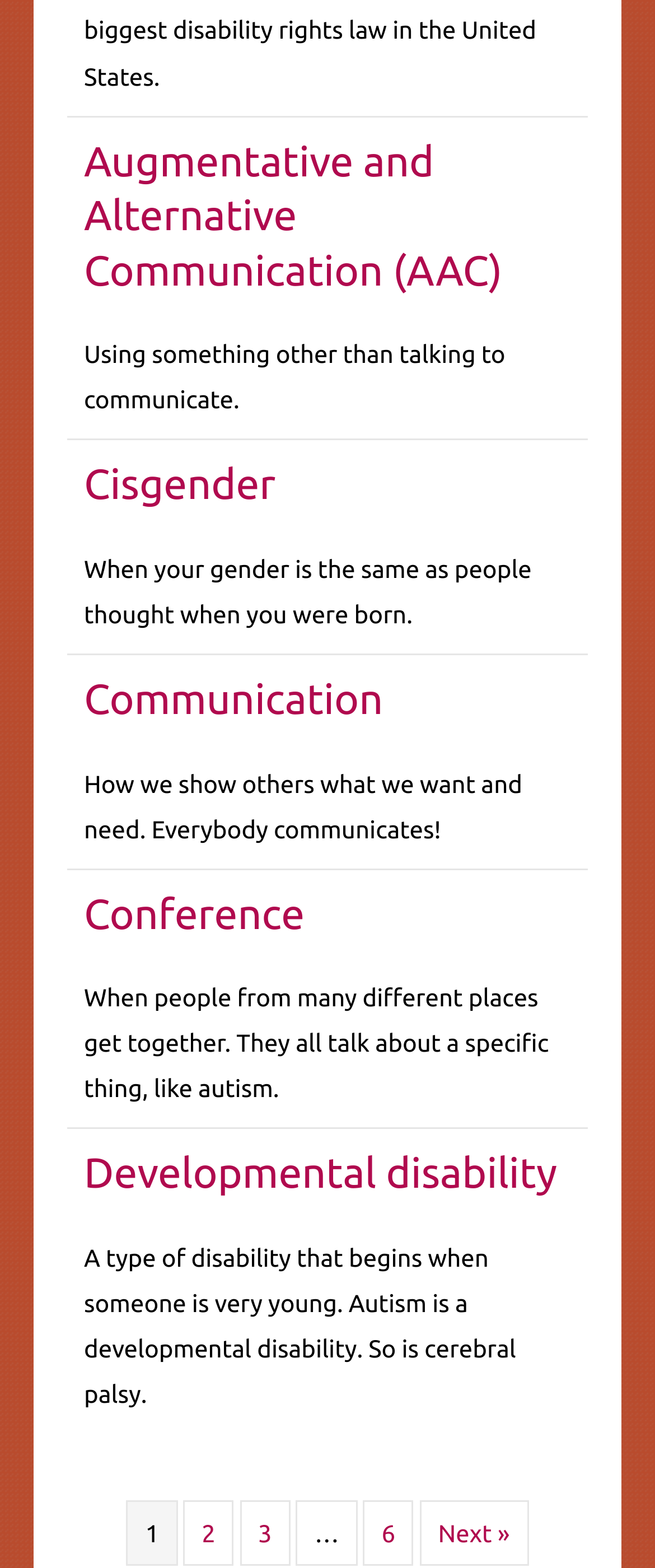Please find the bounding box coordinates of the element that needs to be clicked to perform the following instruction: "Click on Augmentative and Alternative Communication (AAC)". The bounding box coordinates should be four float numbers between 0 and 1, represented as [left, top, right, bottom].

[0.128, 0.087, 0.767, 0.187]